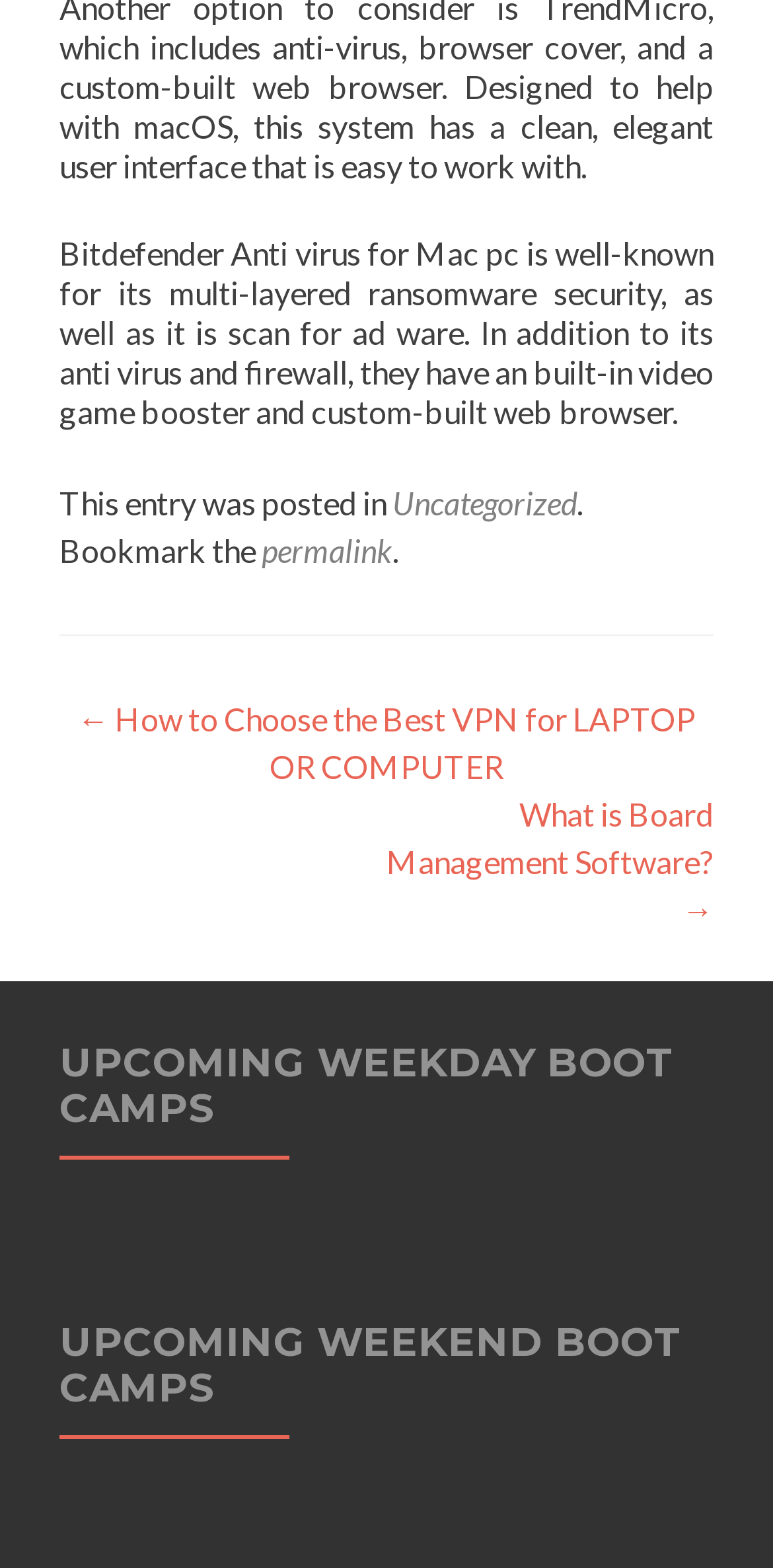Using the provided element description: "Uncategorized", identify the bounding box coordinates. The coordinates should be four floats between 0 and 1 in the order [left, top, right, bottom].

[0.508, 0.308, 0.746, 0.332]